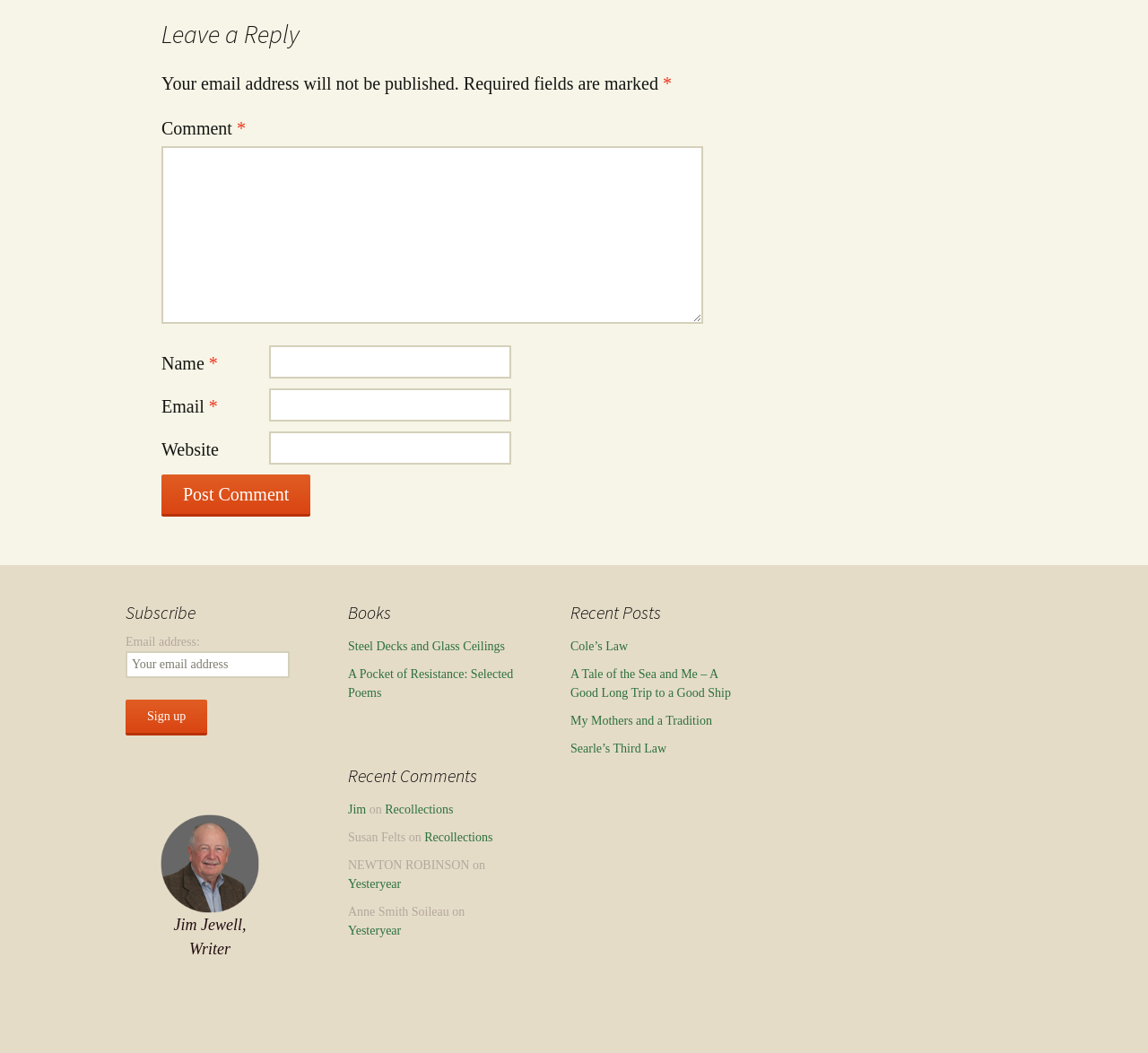Given the description "Recollections", determine the bounding box of the corresponding UI element.

[0.37, 0.788, 0.429, 0.801]